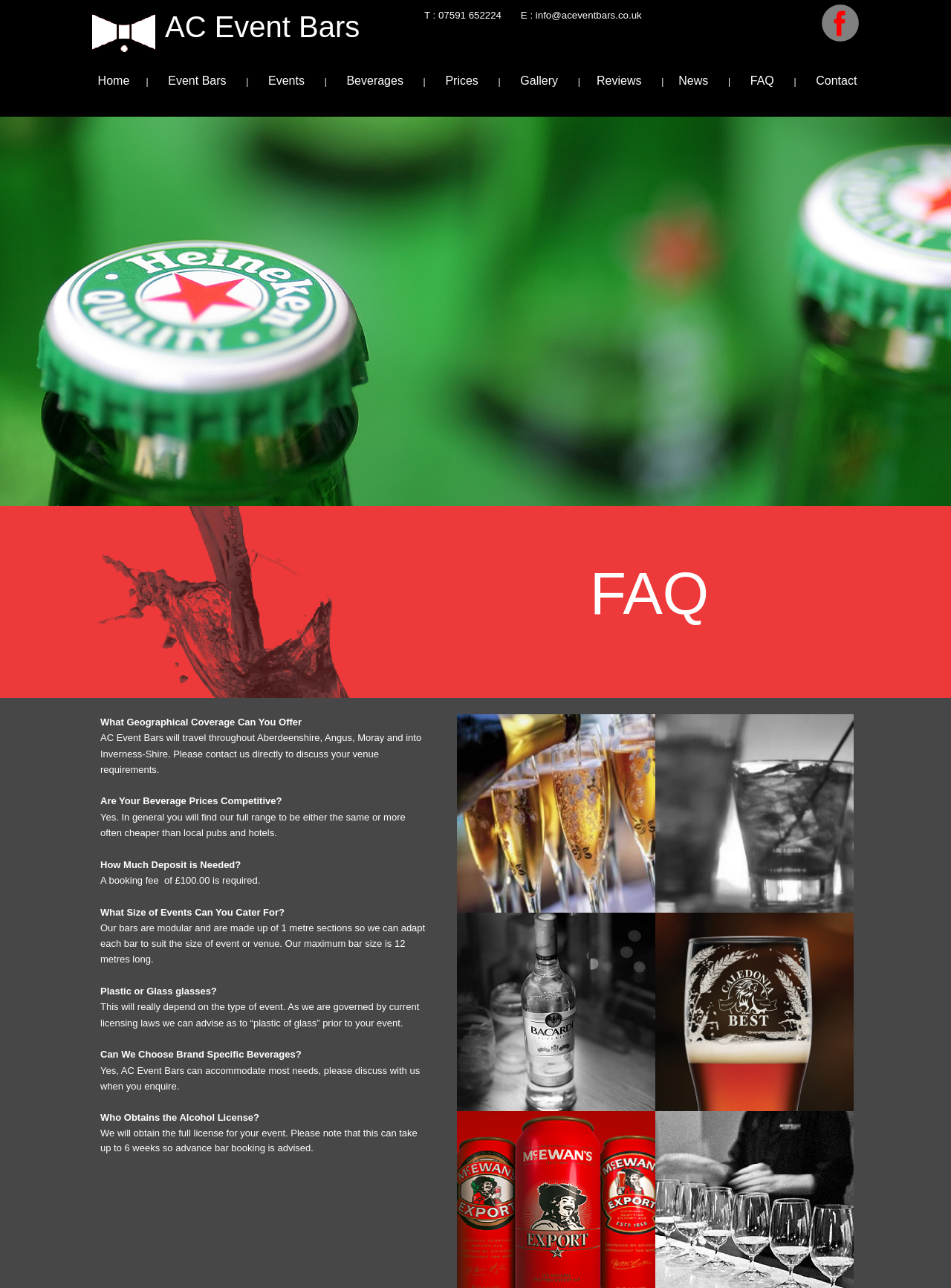Show the bounding box coordinates of the element that should be clicked to complete the task: "Click the 'Home' link".

[0.103, 0.058, 0.14, 0.068]